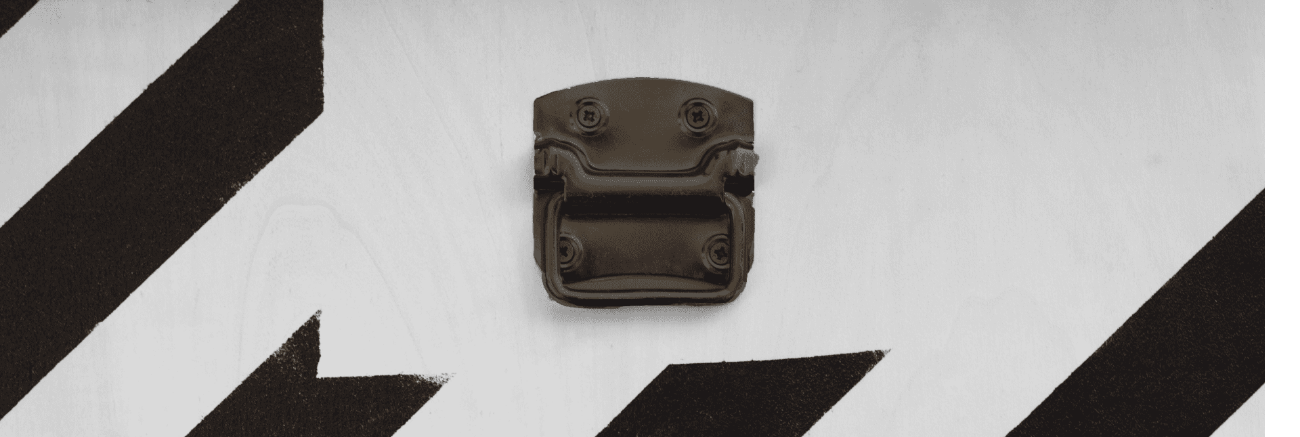What is the possible material of the background?
Provide an in-depth and detailed explanation in response to the question.

The caption describes the background as 'light, possibly wooden', suggesting that the material of the background could be wood, although it is not explicitly confirmed.